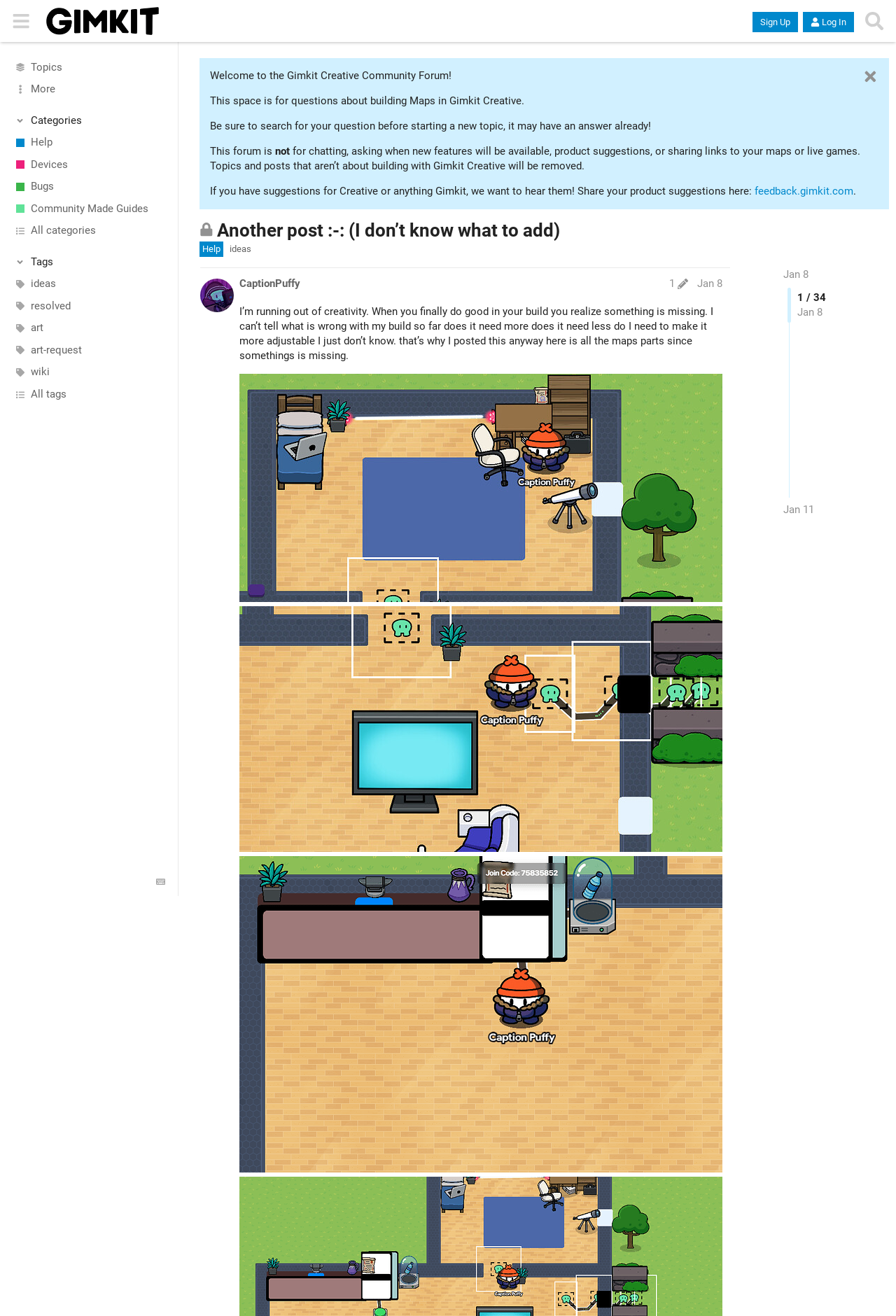Please extract the primary headline from the webpage.

Another post :-: (I don’t know what to add)